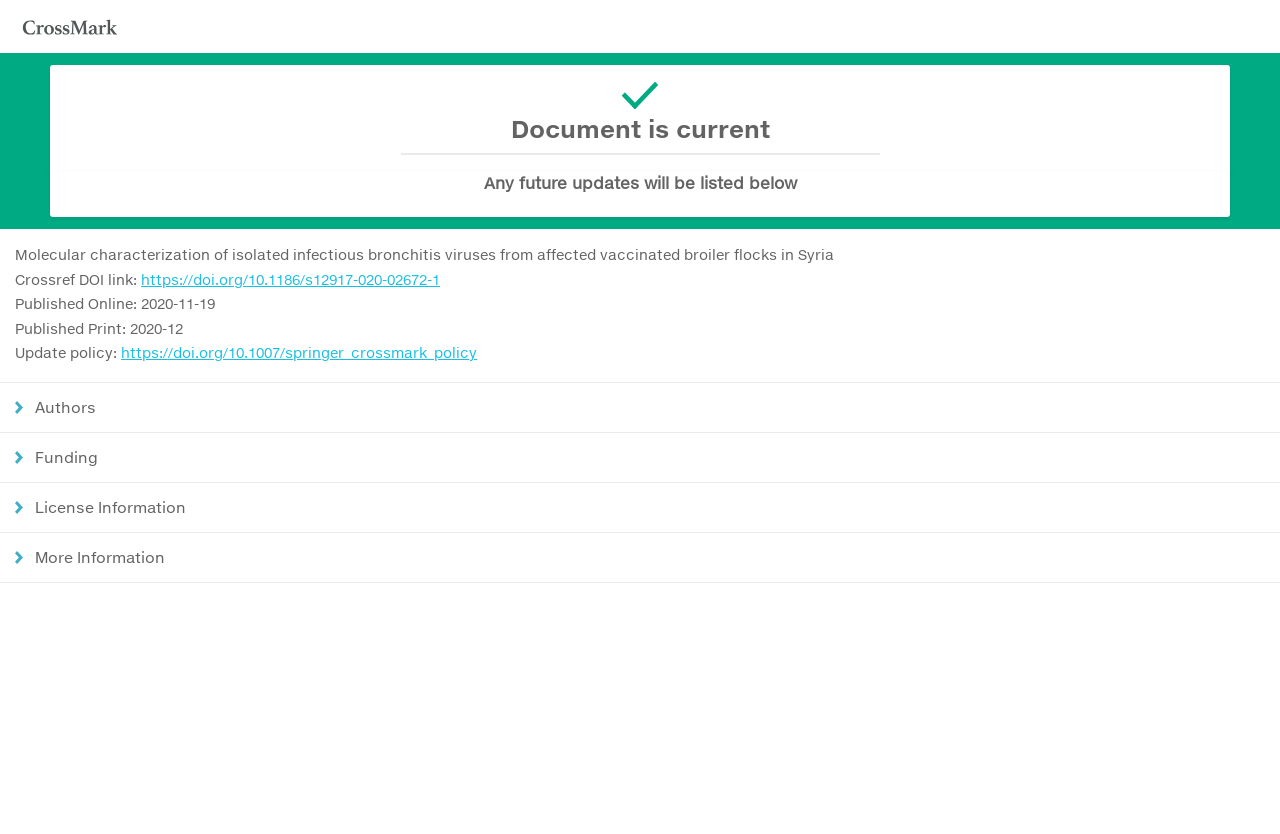What is the update policy link? From the image, respond with a single word or brief phrase.

https://doi.org/10.1007/springer_crossmark_policy